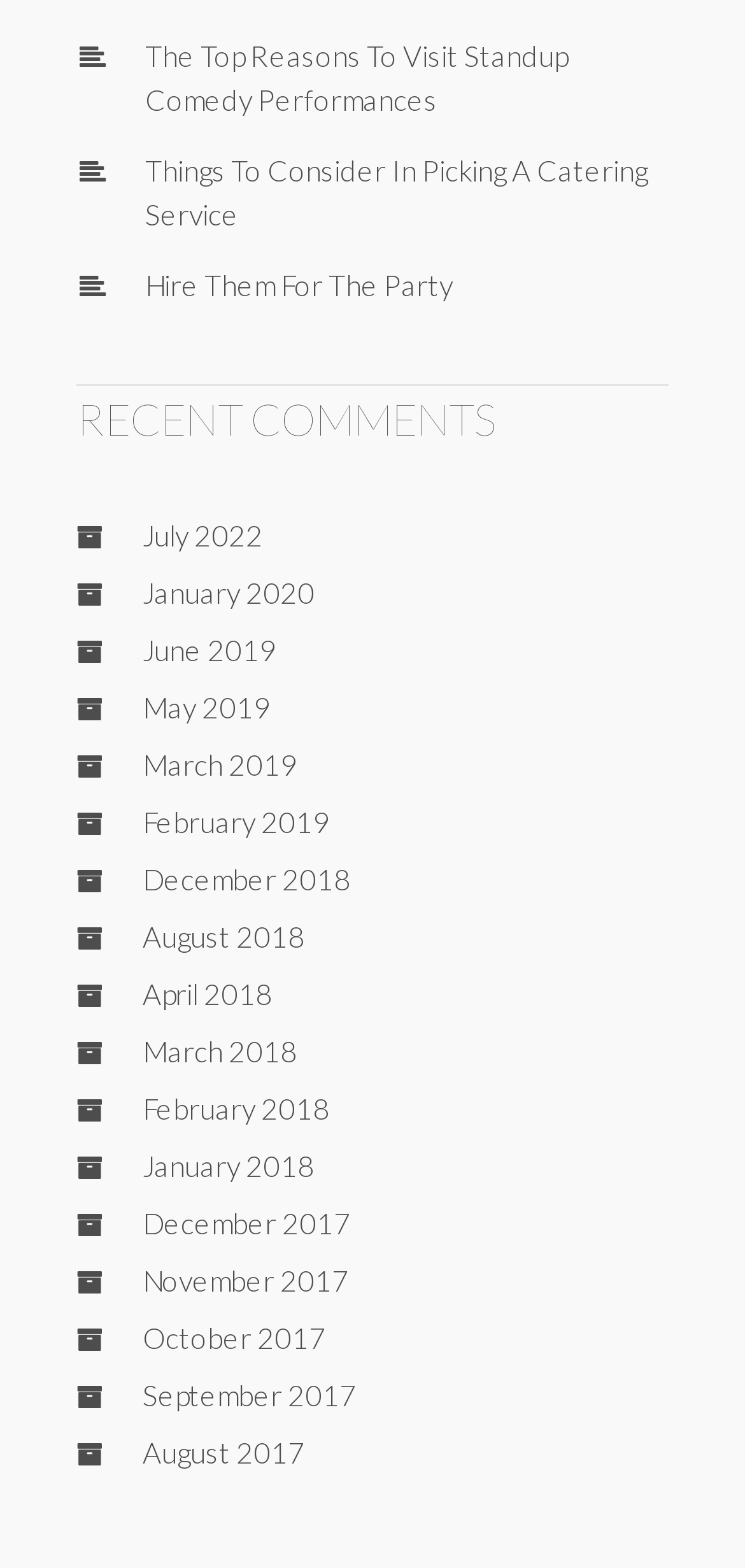Extract the bounding box coordinates for the UI element described by the text: "October 2017". The coordinates should be in the form of [left, top, right, bottom] with values between 0 and 1.

[0.191, 0.842, 0.437, 0.864]